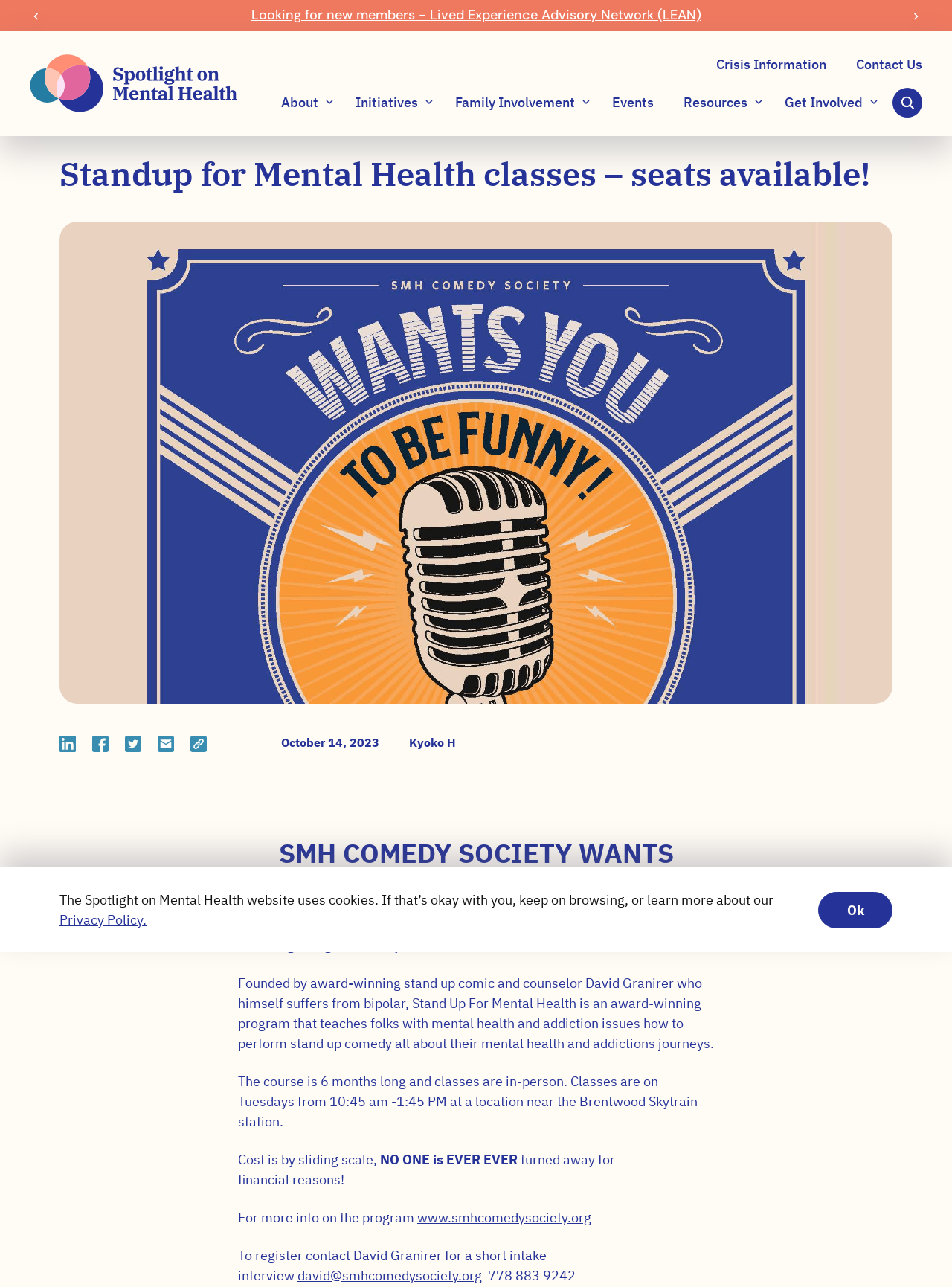How long is the Stand Up For Mental Health class? Analyze the screenshot and reply with just one word or a short phrase.

6 months